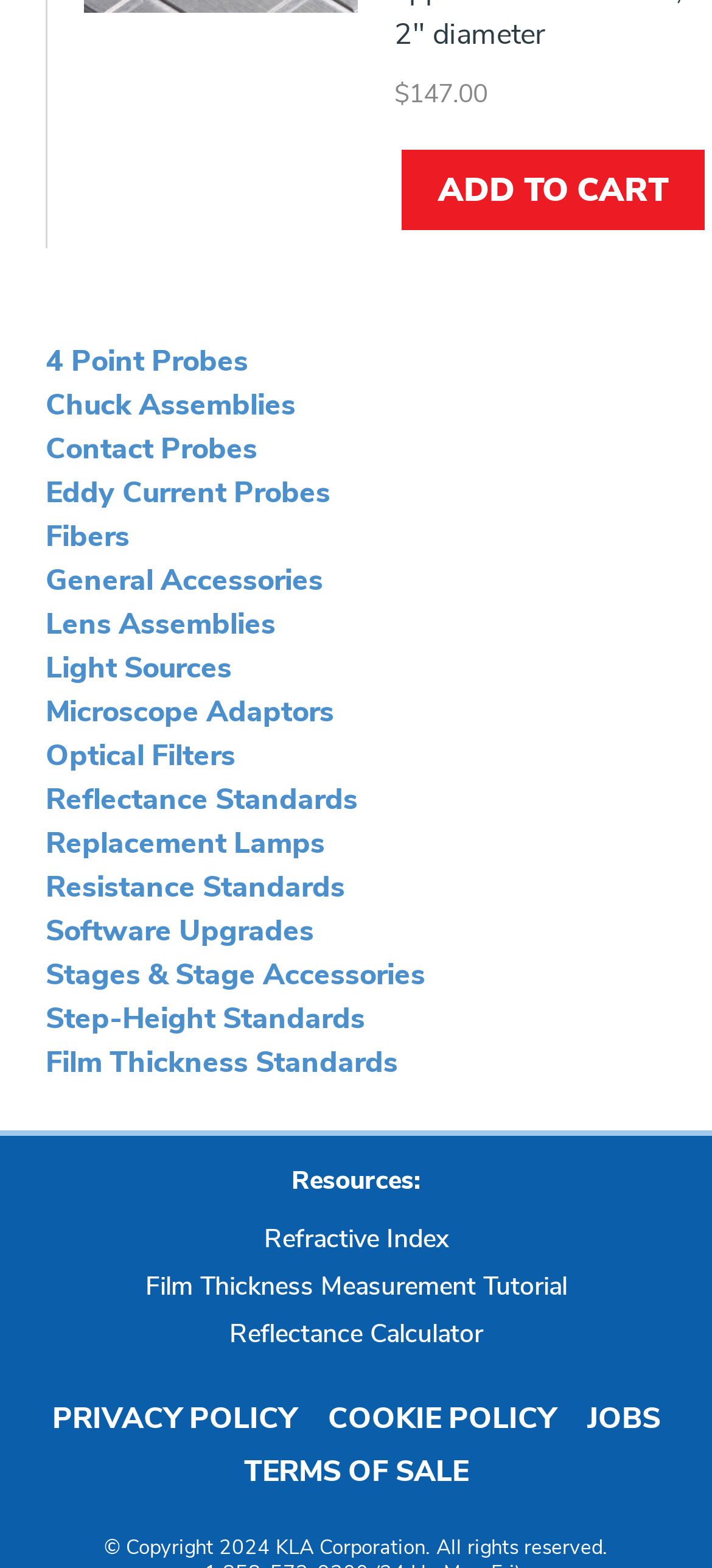Use a single word or phrase to answer the question: What is the copyright year of the website?

2024